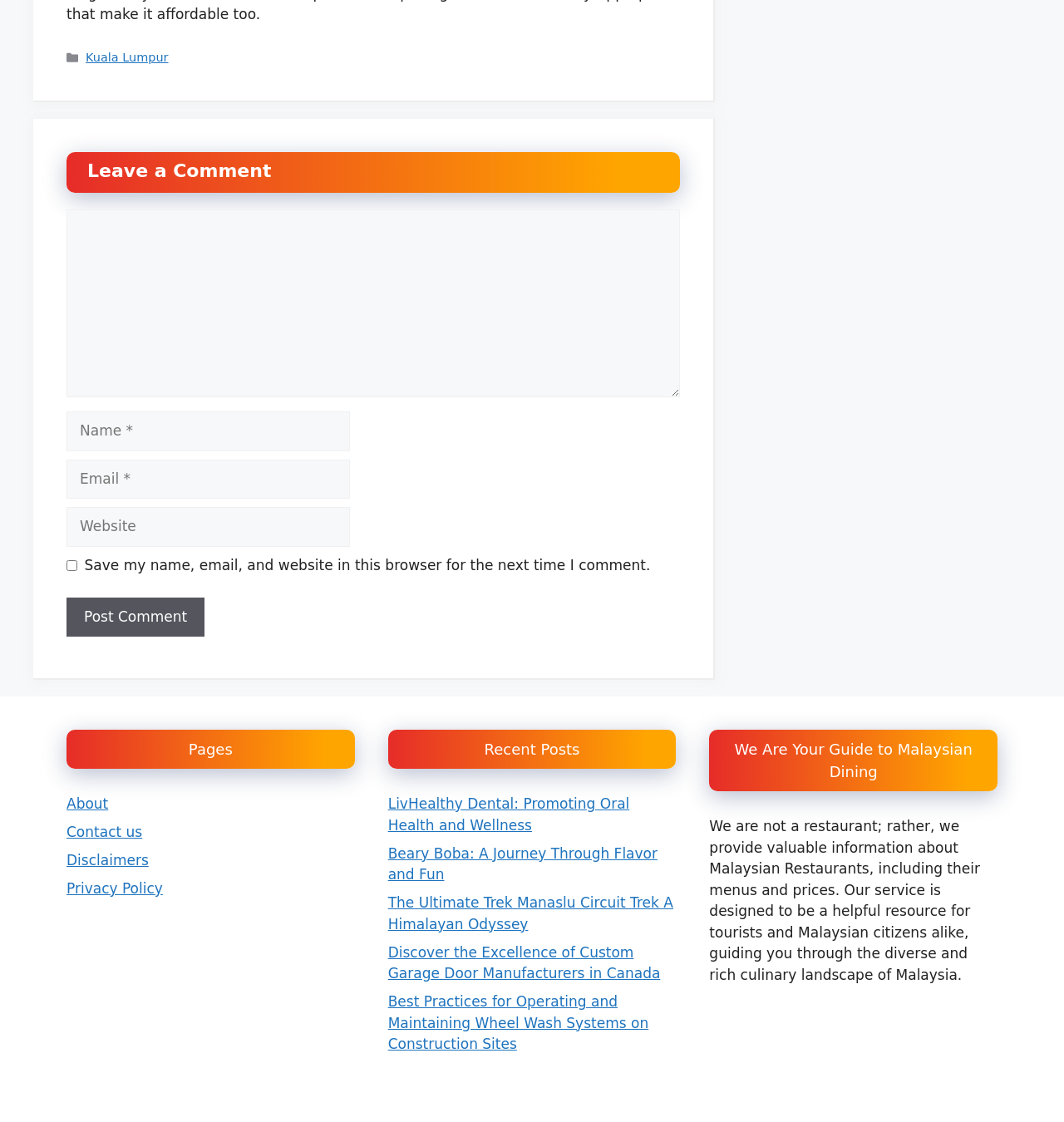Pinpoint the bounding box coordinates of the clickable area needed to execute the instruction: "Visit the 'About' page". The coordinates should be specified as four float numbers between 0 and 1, i.e., [left, top, right, bottom].

[0.062, 0.709, 0.102, 0.724]